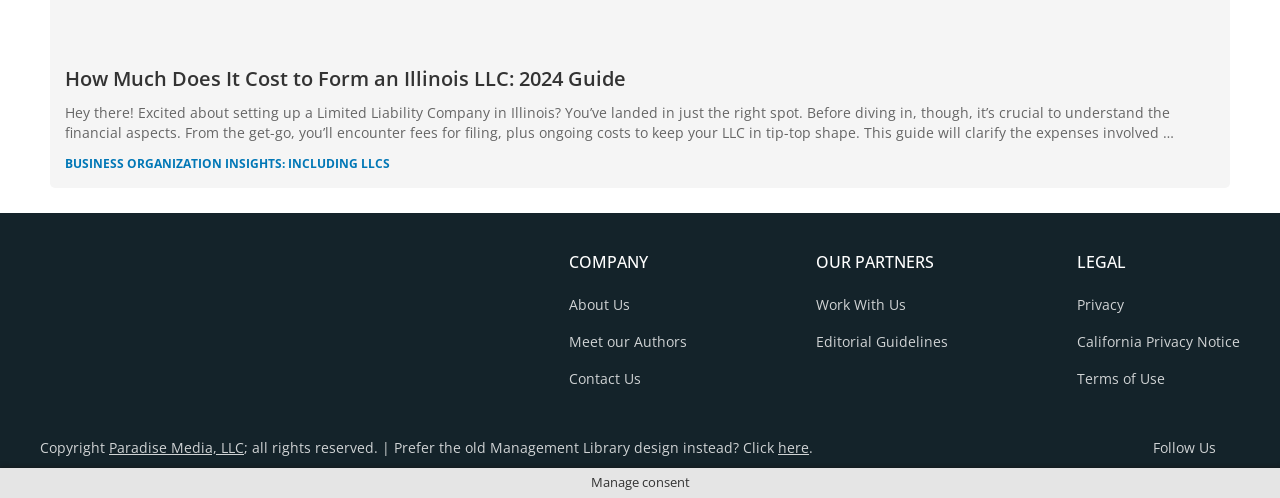Pinpoint the bounding box coordinates of the element that must be clicked to accomplish the following instruction: "Follow us on social media". The coordinates should be in the format of four float numbers between 0 and 1, i.e., [left, top, right, bottom].

[0.901, 0.879, 0.95, 0.917]